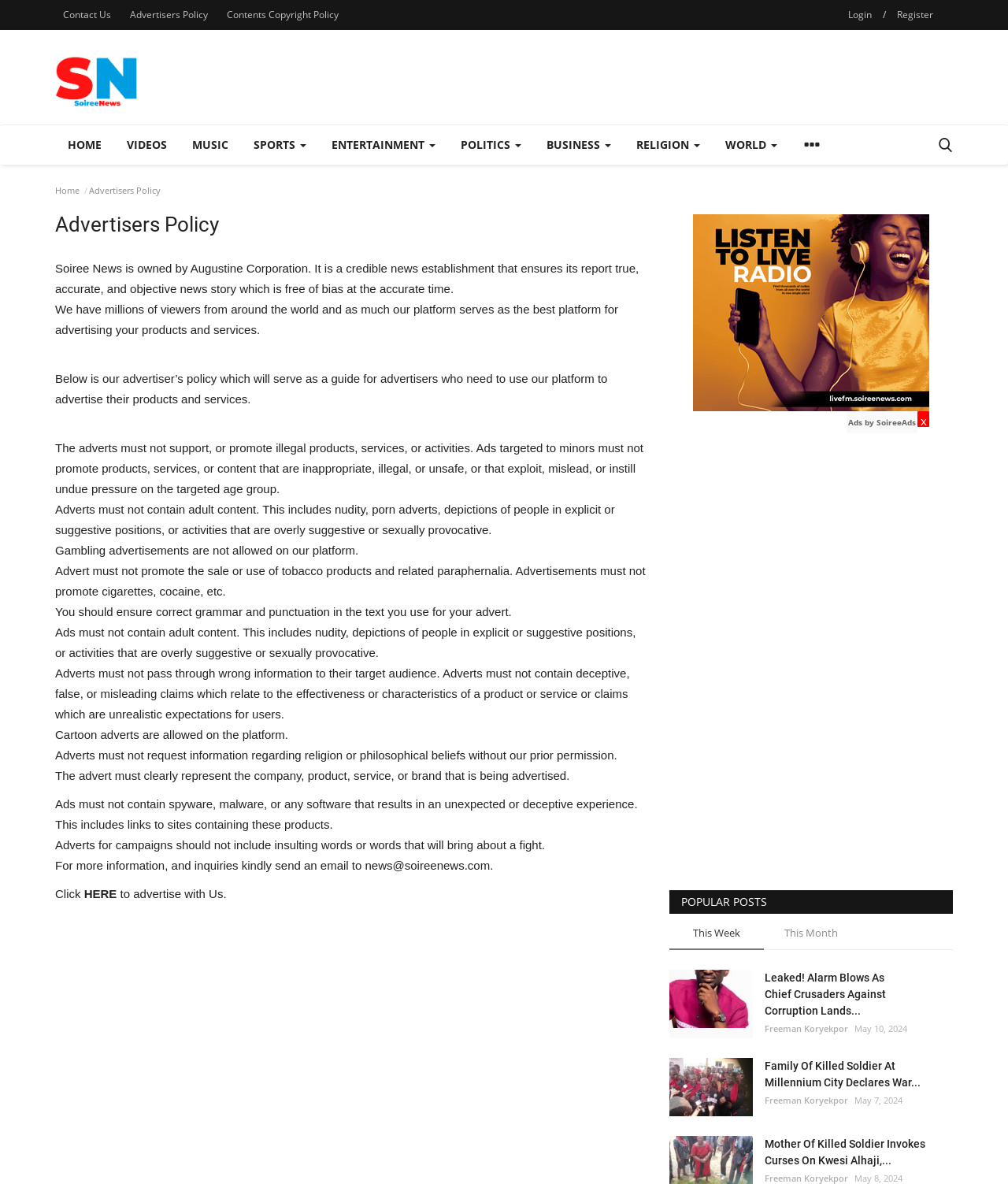Can cartoon adverts be displayed on the platform? Observe the screenshot and provide a one-word or short phrase answer.

Yes